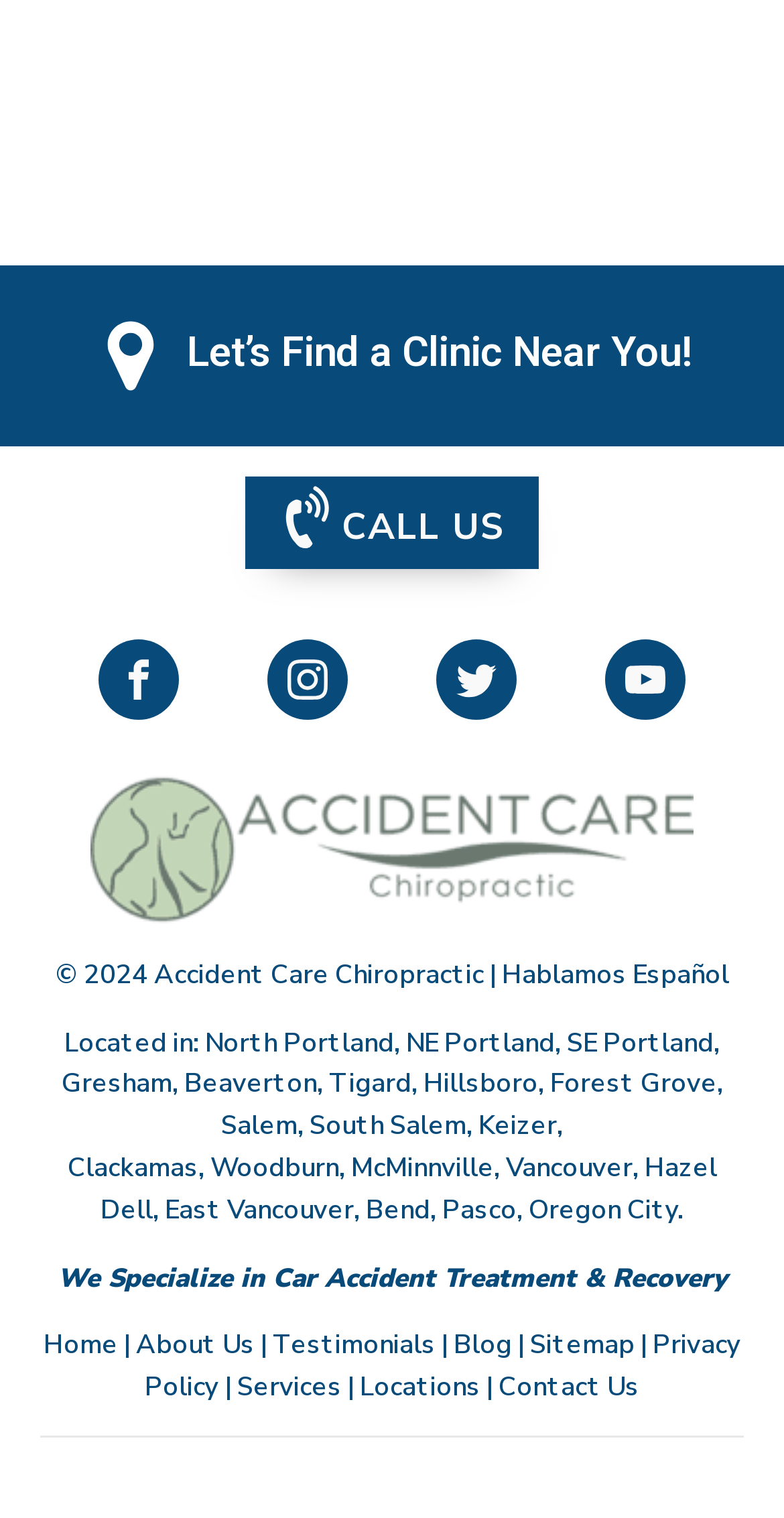Respond to the following question with a brief word or phrase:
How can you contact the clinic?

Call or visit a location